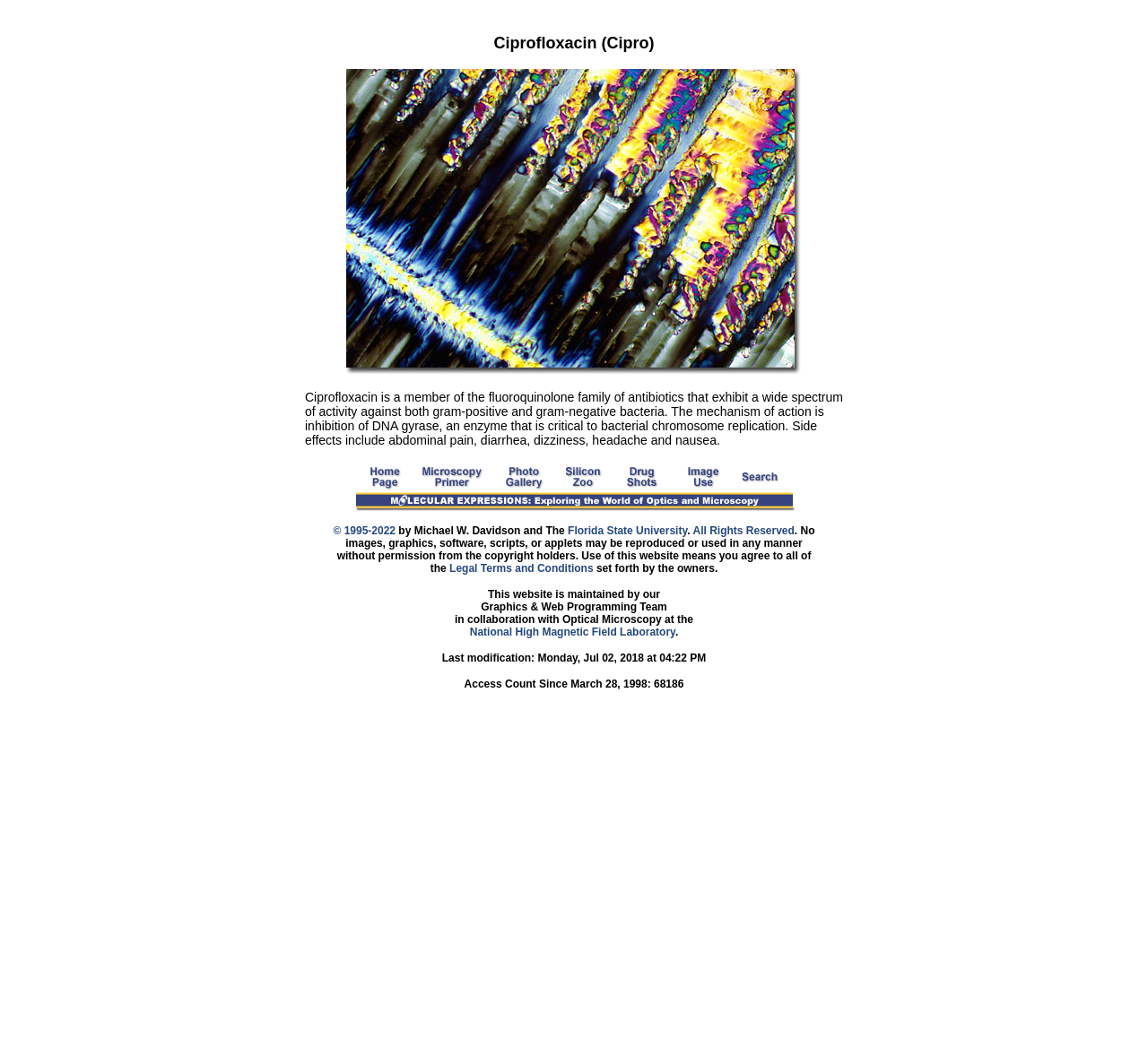What is the mechanism of action of Ciprofloxacin?
Answer with a single word or short phrase according to what you see in the image.

Inhibition of DNA gyrase